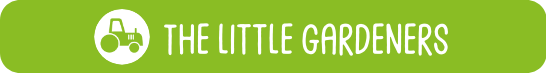Based on the image, provide a detailed and complete answer to the question: 
What is the maximum weight limit of this backhoe loader?

The caption provides the product's dimensions and weight limit, stating that the maximum weight limit of this backhoe loader is 50 kg, ensuring it is suitable for various play situations.